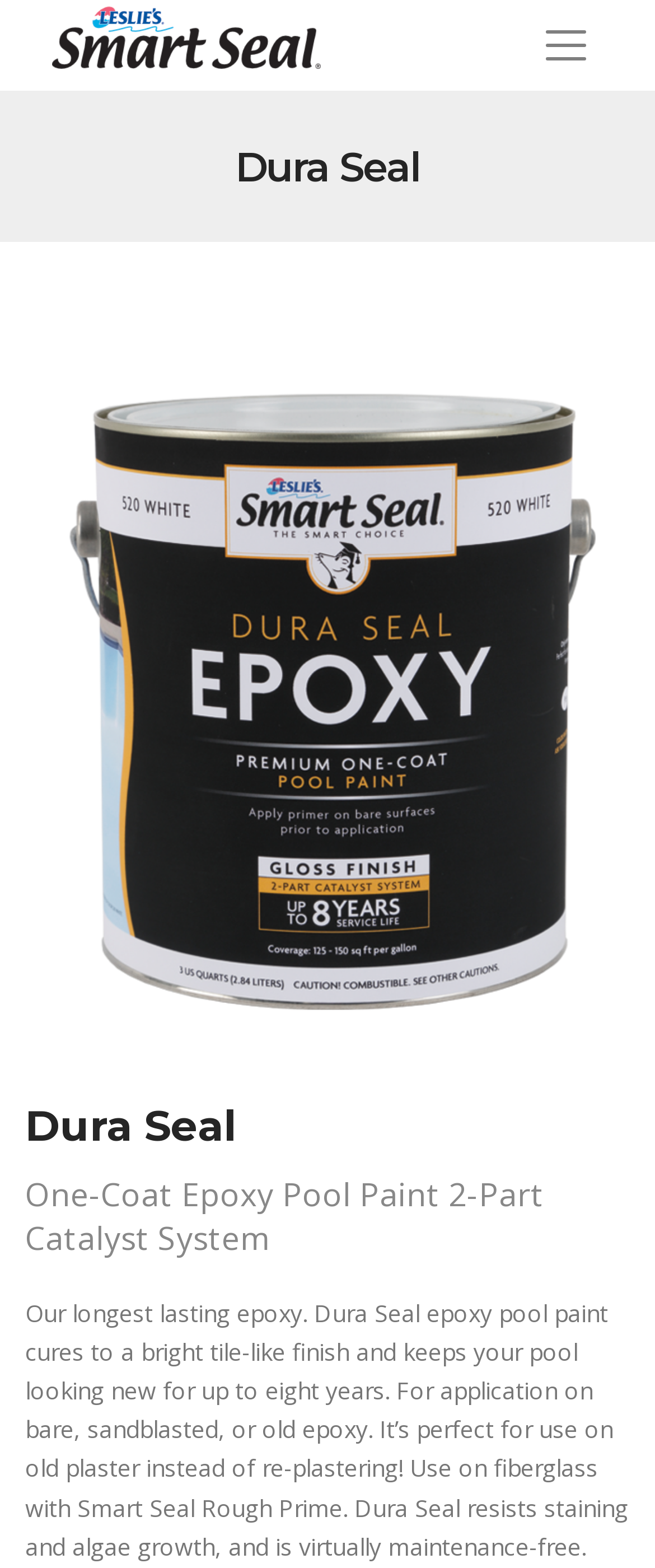Give the bounding box coordinates for the element described as: "aria-label="Toggle navigation"".

[0.795, 0.009, 0.933, 0.049]